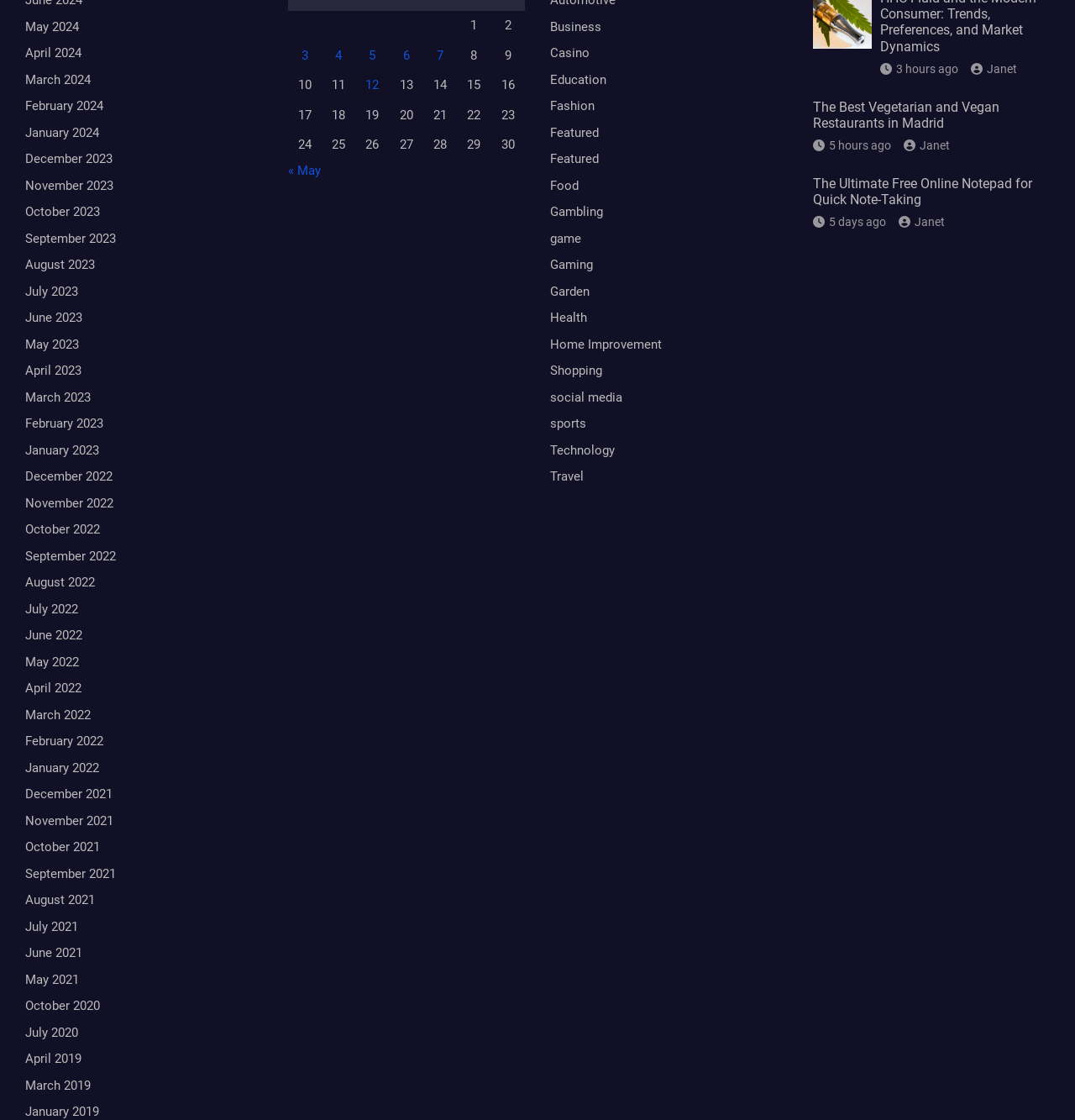Identify the bounding box coordinates of the region I need to click to complete this instruction: "Click on May 2024".

[0.023, 0.017, 0.073, 0.03]